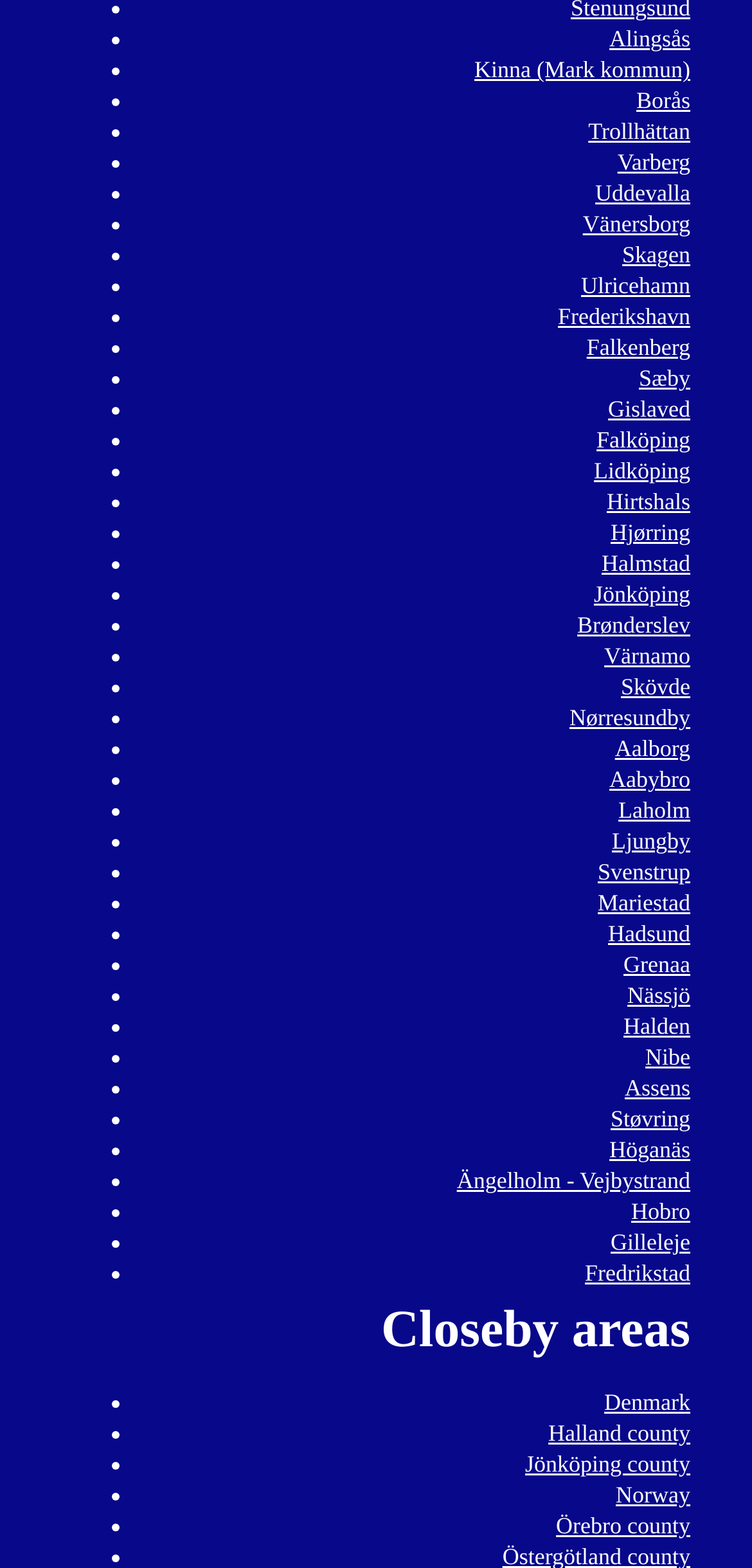Locate the bounding box coordinates of the area that needs to be clicked to fulfill the following instruction: "Visit Borås". The coordinates should be in the format of four float numbers between 0 and 1, namely [left, top, right, bottom].

[0.846, 0.056, 0.918, 0.073]